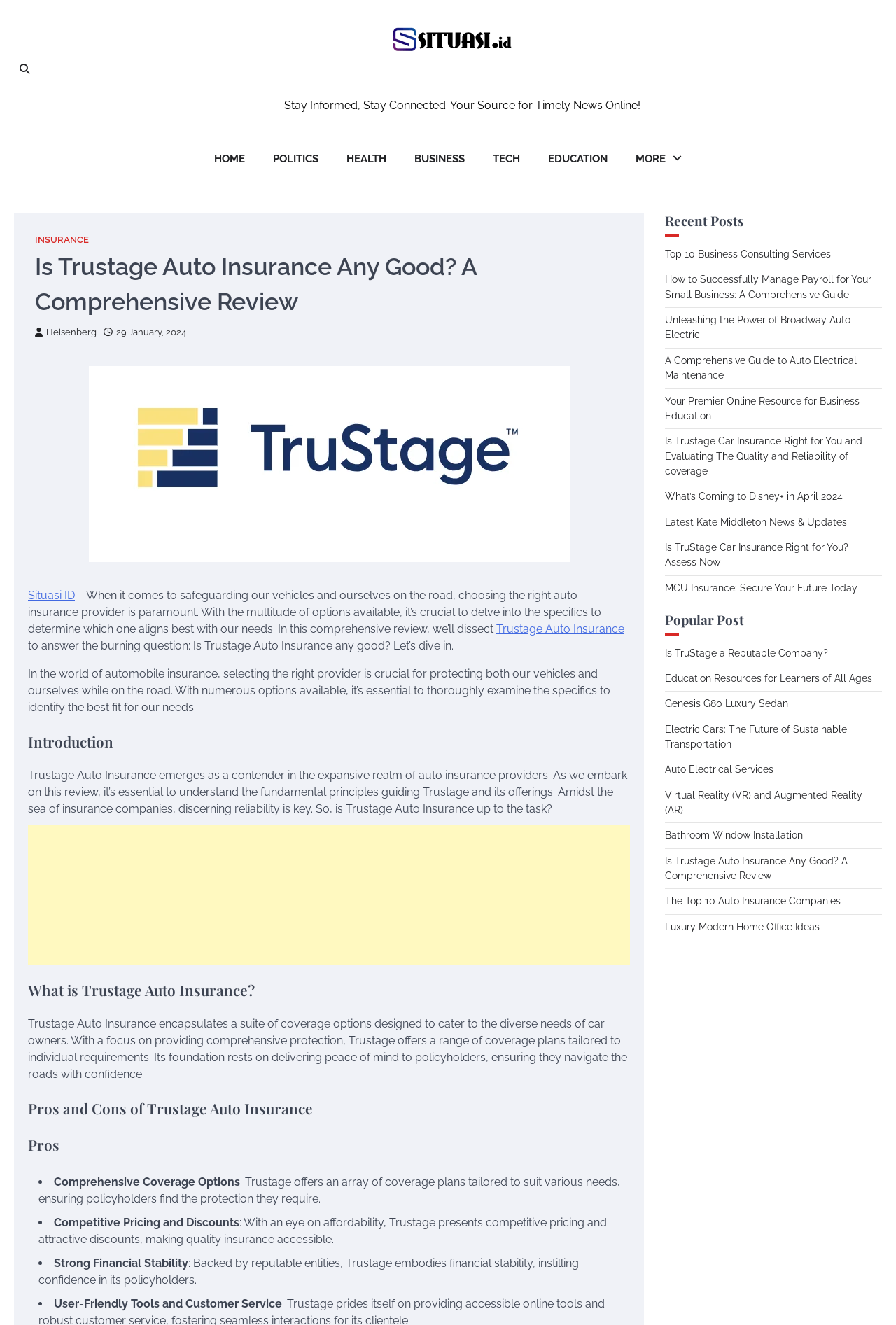What is the focus of the auto insurance provider?
Give a detailed explanation using the information visible in the image.

According to the webpage, Trustage Auto Insurance's foundation rests on delivering peace of mind to policyholders, ensuring they navigate the roads with confidence. This is mentioned in the section 'What is Trustage Auto Insurance?'